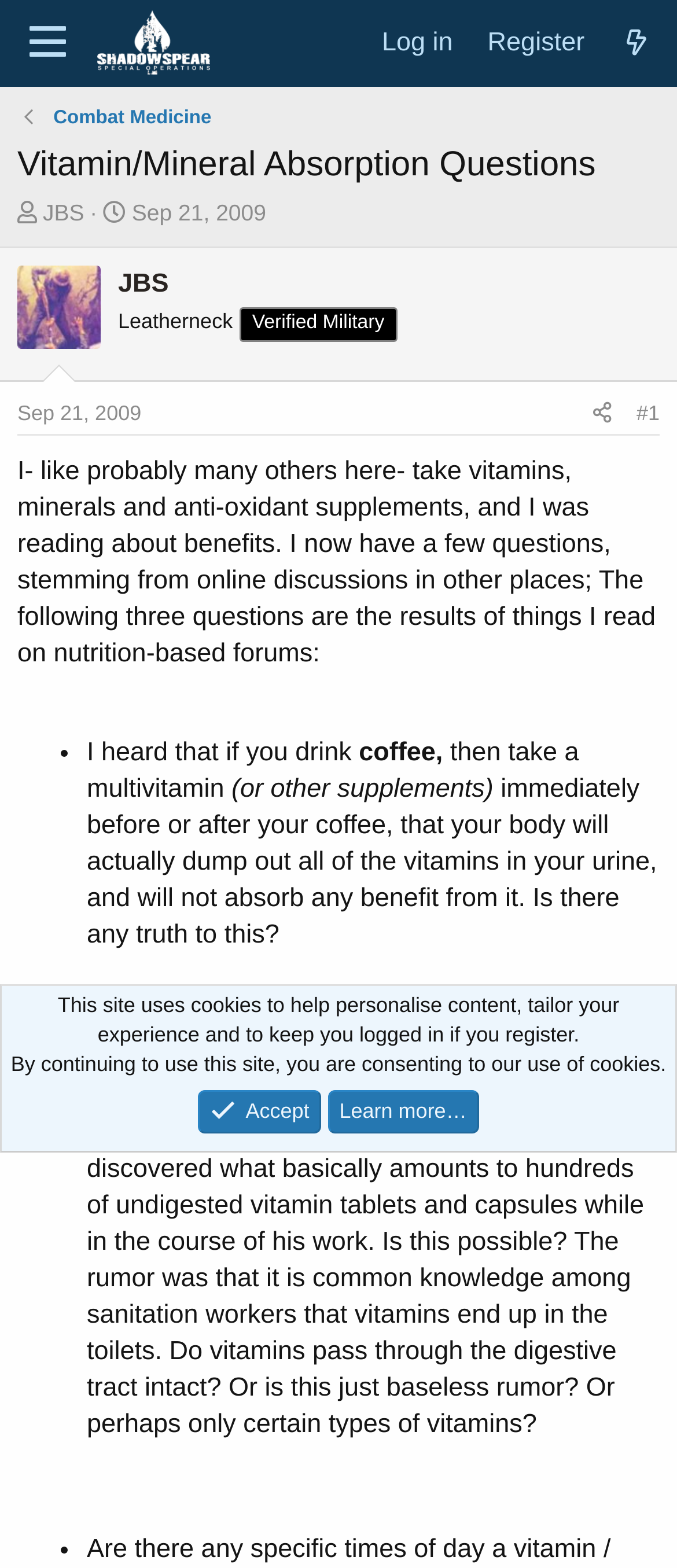Answer the question with a brief word or phrase:
What is the topic of the thread?

Vitamin/Mineral Absorption